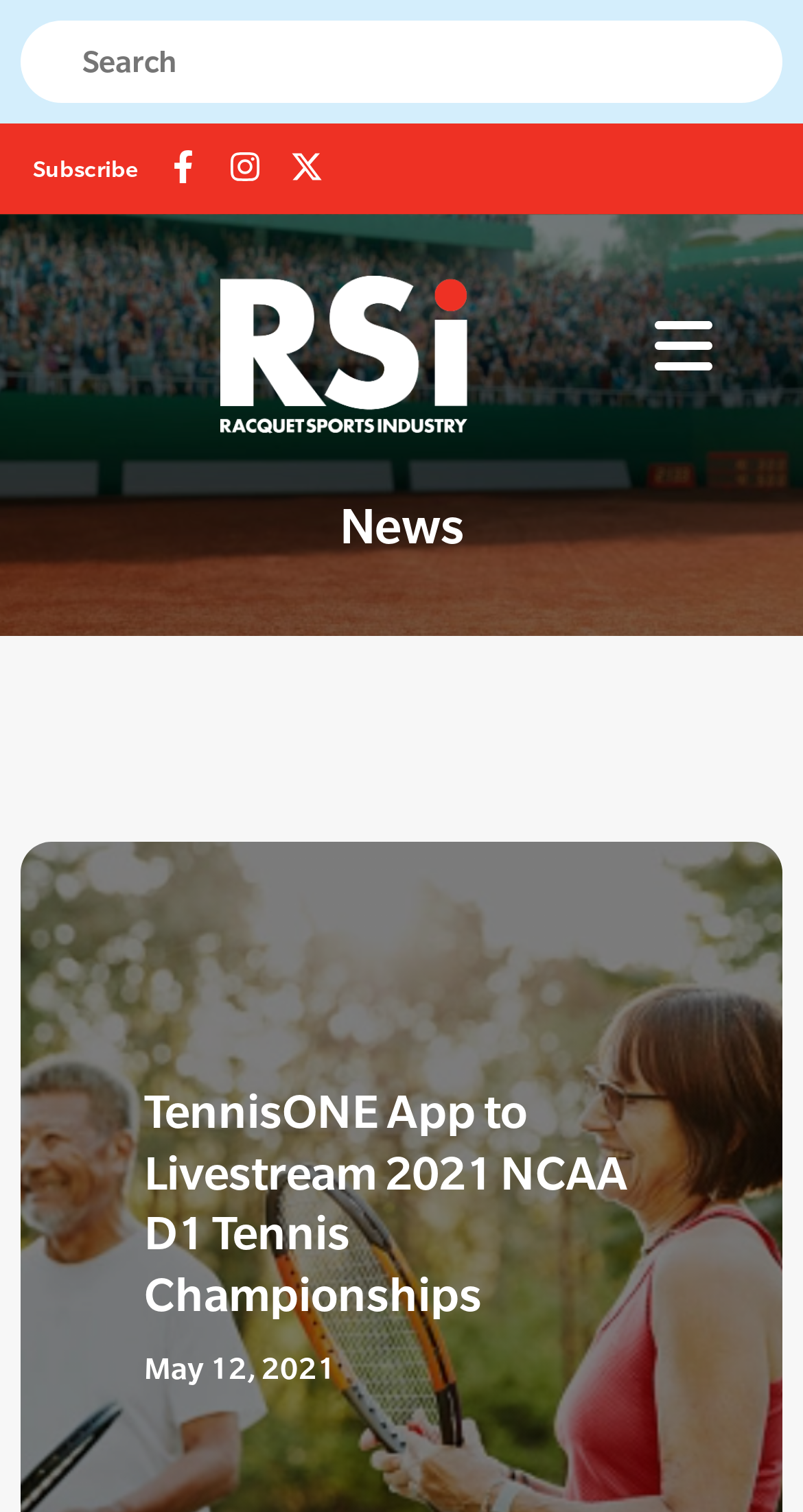Please specify the bounding box coordinates in the format (top-left x, top-left y, bottom-right x, bottom-right y), with all values as floating point numbers between 0 and 1. Identify the bounding box of the UI element described by: parent_node: Subscribe

[0.208, 0.095, 0.249, 0.128]